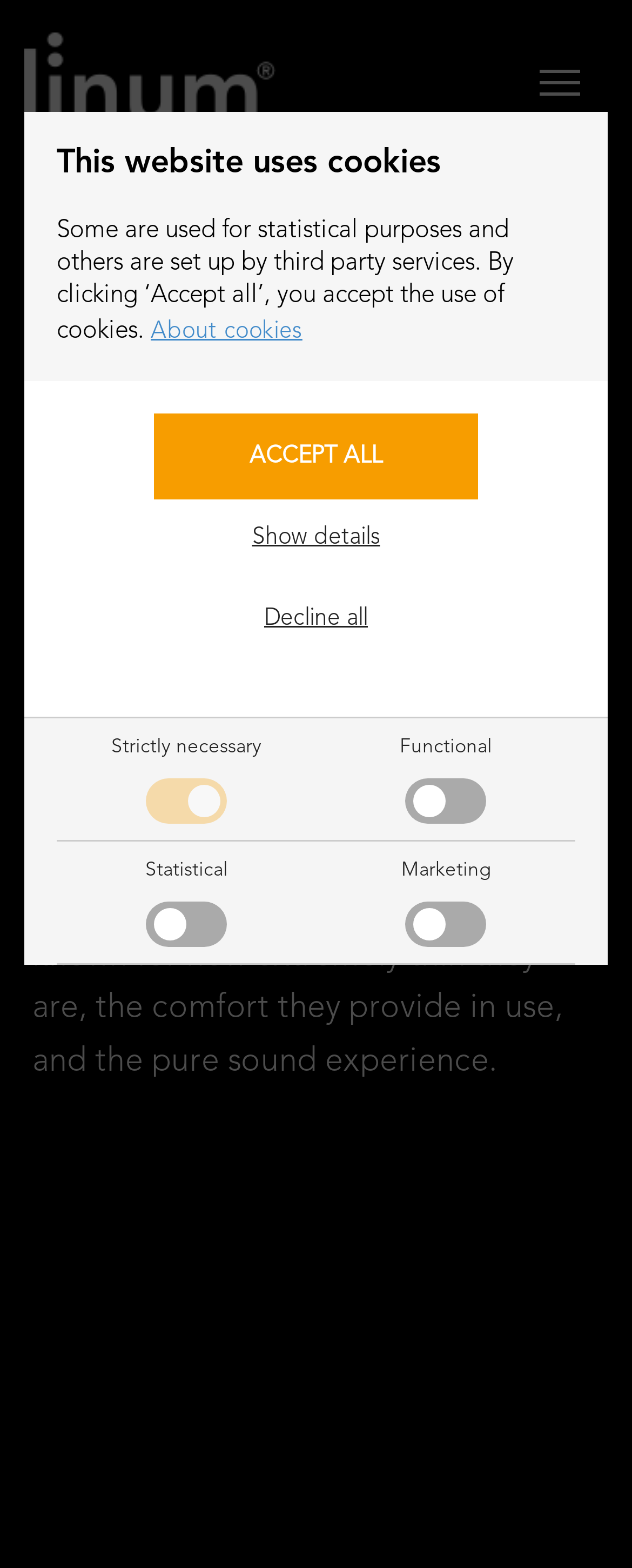Find the bounding box of the web element that fits this description: "aria-label="checkbox for Statistical" name="cookie_cat_statistic"".

[0.241, 0.578, 0.369, 0.607]